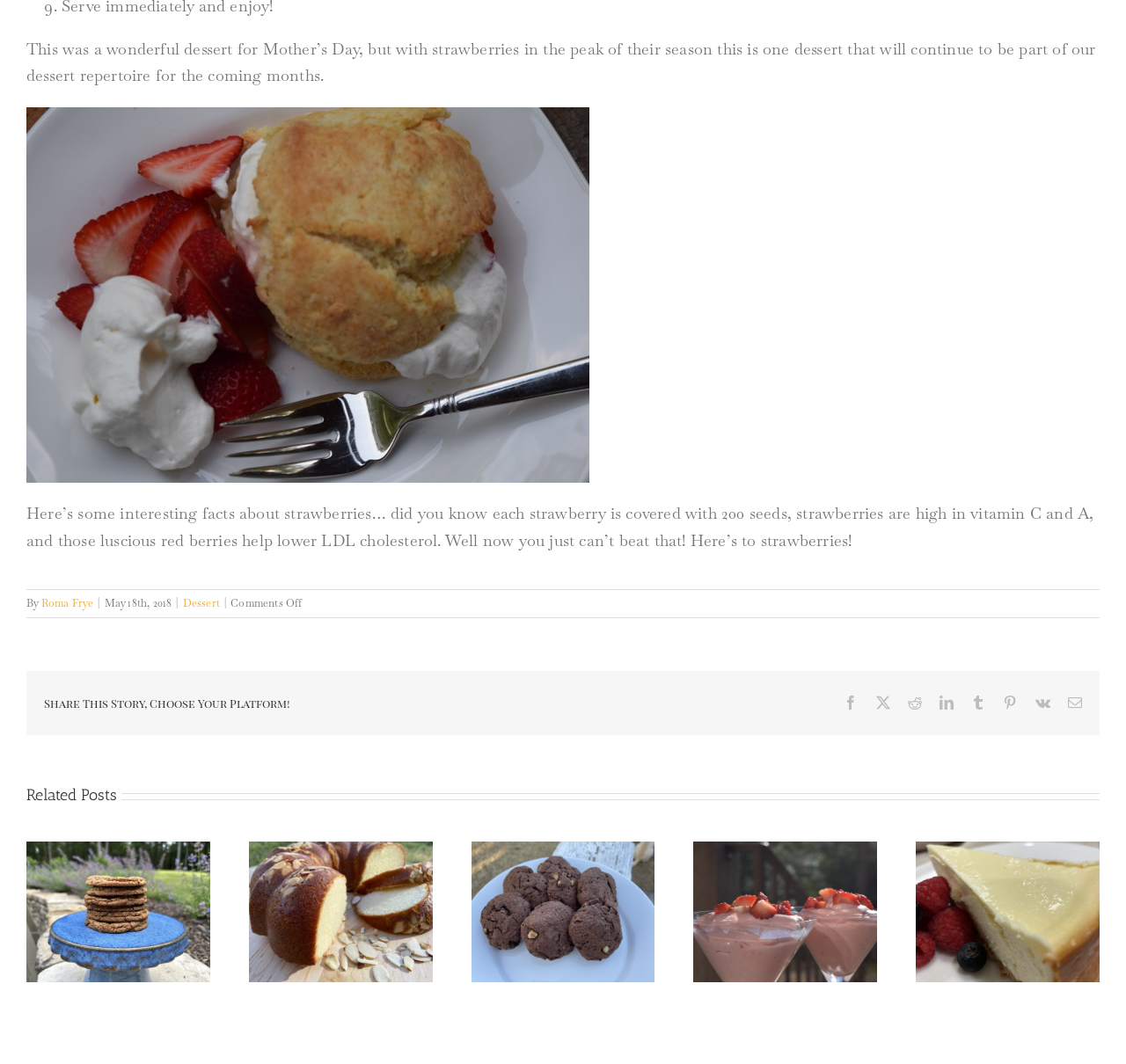Give the bounding box coordinates for this UI element: "aria-label="The Fluff"". The coordinates should be four float numbers between 0 and 1, arranged as [left, top, right, bottom].

[0.616, 0.791, 0.779, 0.923]